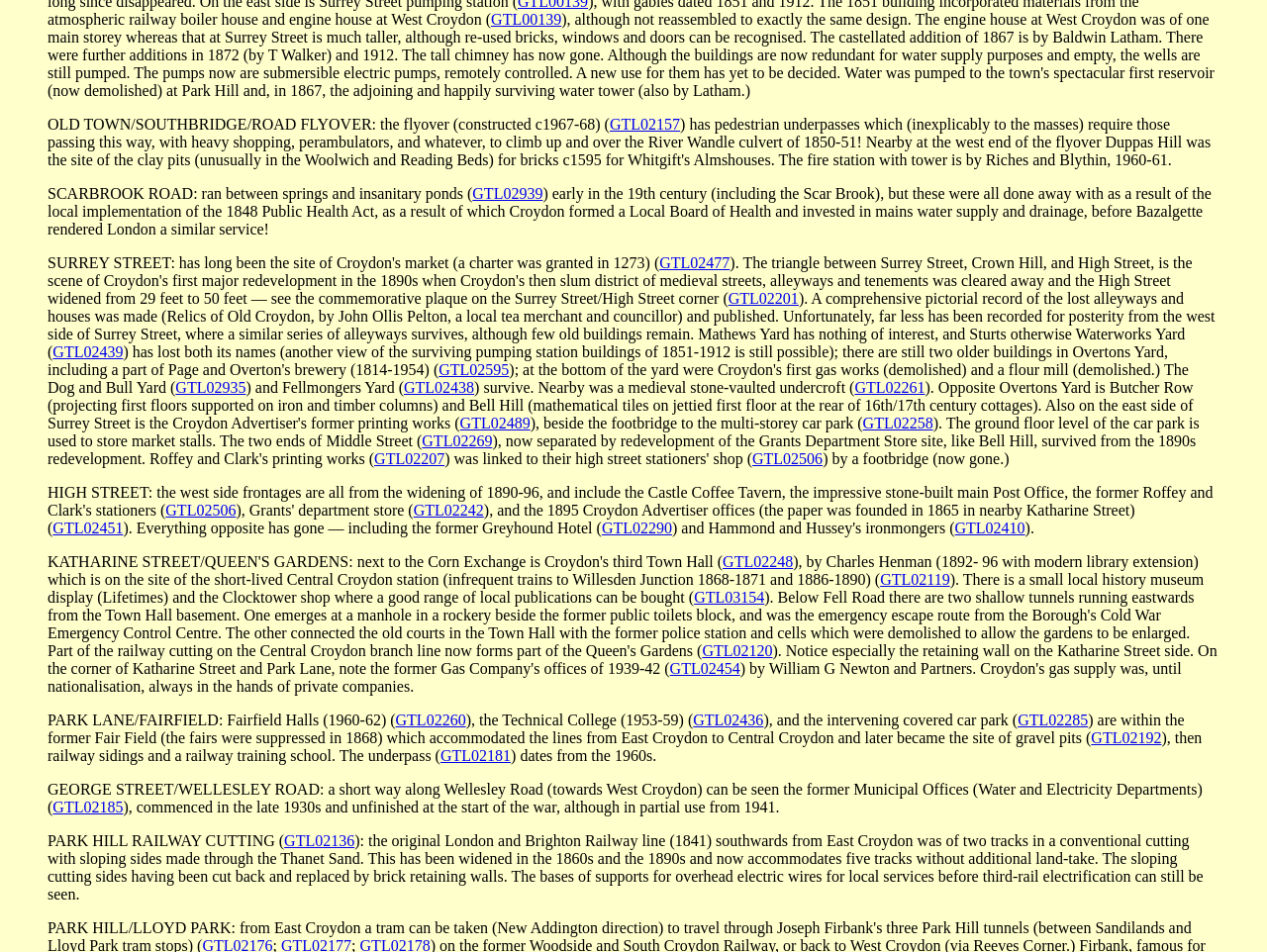Refer to the screenshot and answer the following question in detail:
What is the name of the railway station mentioned in the text?

The text mentions 'the short-lived Central Croydon station', so the answer is 'Central Croydon station'.